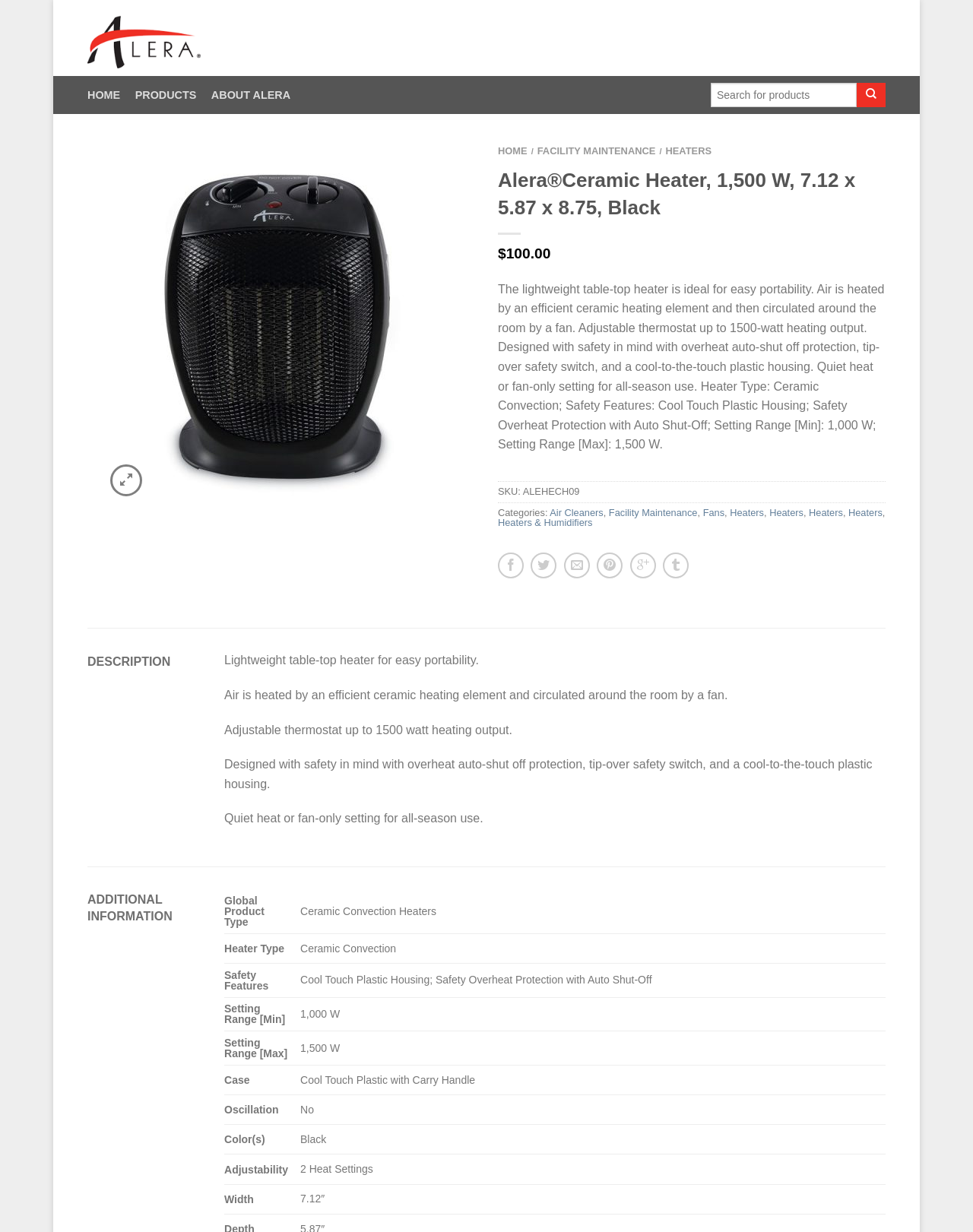Show the bounding box coordinates for the element that needs to be clicked to execute the following instruction: "Click on the HEATERS category". Provide the coordinates in the form of four float numbers between 0 and 1, i.e., [left, top, right, bottom].

[0.75, 0.411, 0.785, 0.421]